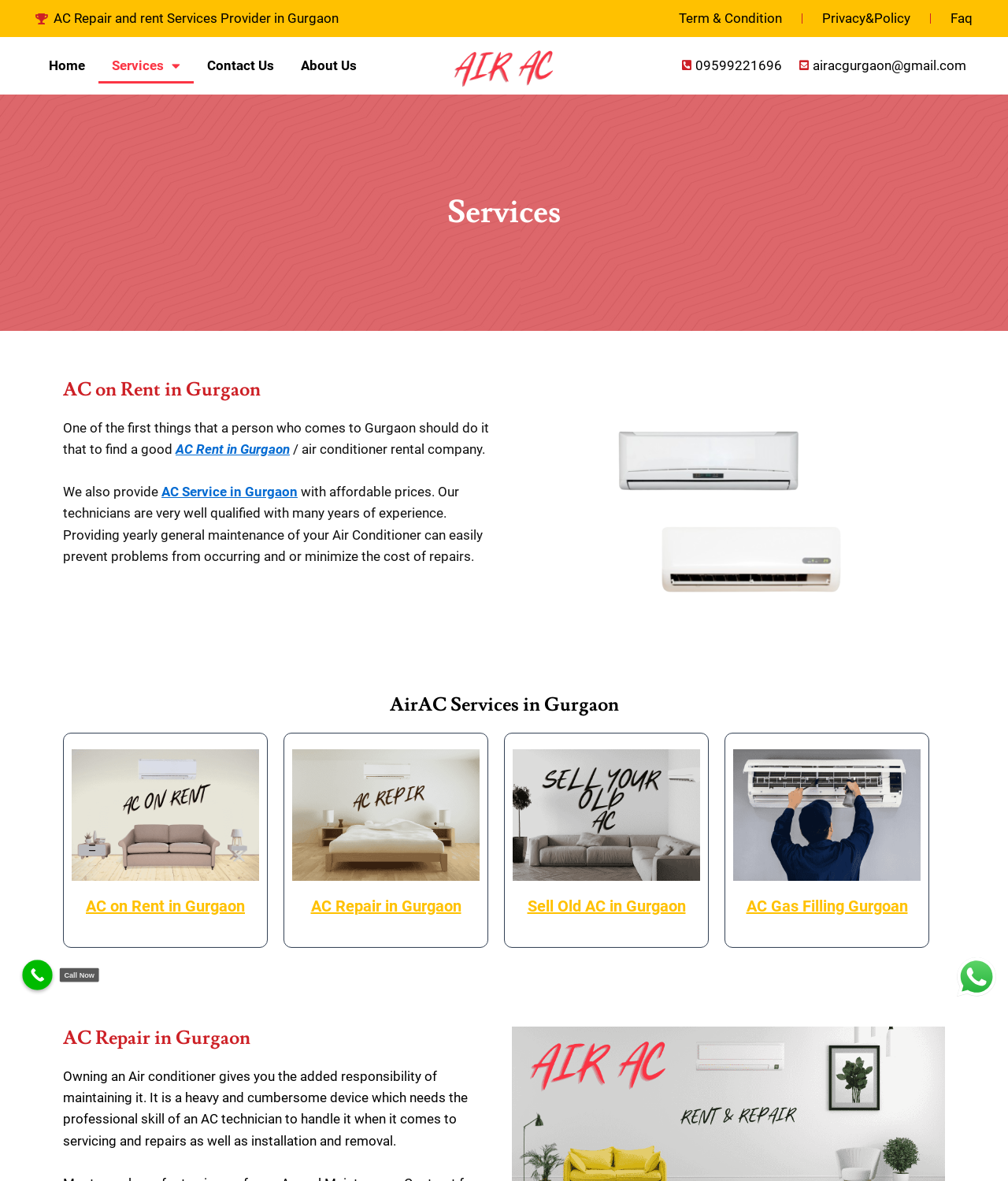Give a detailed account of the webpage, highlighting key information.

This webpage is about AirAC, a service provider for air conditioner rentals and repairs in Gurgaon. At the top, there is a header section with links to "Term & Condition", "Privacy & Policy", "Faq", "Home", "Services", "Contact Us", and "About Us". Below the header, there is a section with a phone number and an email address.

The main content of the webpage is divided into several sections. The first section has a heading "Services" and a subheading "AC on Rent in Gurgaon". The text below explains the importance of finding a good air conditioner rental company in Gurgaon. There is also a link to "AC Rent in Gurgaon" and a mention of AC service in Gurgaon.

Below this section, there is a carousel with four slides, each containing an image. The carousel is horizontally scrollable and has arrow buttons on the left and right sides.

The next section has a heading "AirAC Services in Gurgaon" and lists four services: "AC on Rent in Gurgaon", "AC Repair in Gurgaon", "Sell Old AC in Gurgaon", and "AC Servicing in Gurgaon". Each service has a link and an accompanying image.

Further down, there is a section with a heading "AC Repair in Gurgaon" and a paragraph of text explaining the importance of maintaining an air conditioner. The text mentions that owning an air conditioner requires professional skill for servicing, repairs, installation, and removal.

At the bottom of the webpage, there is a call-to-action button "Call Now" and a small image.